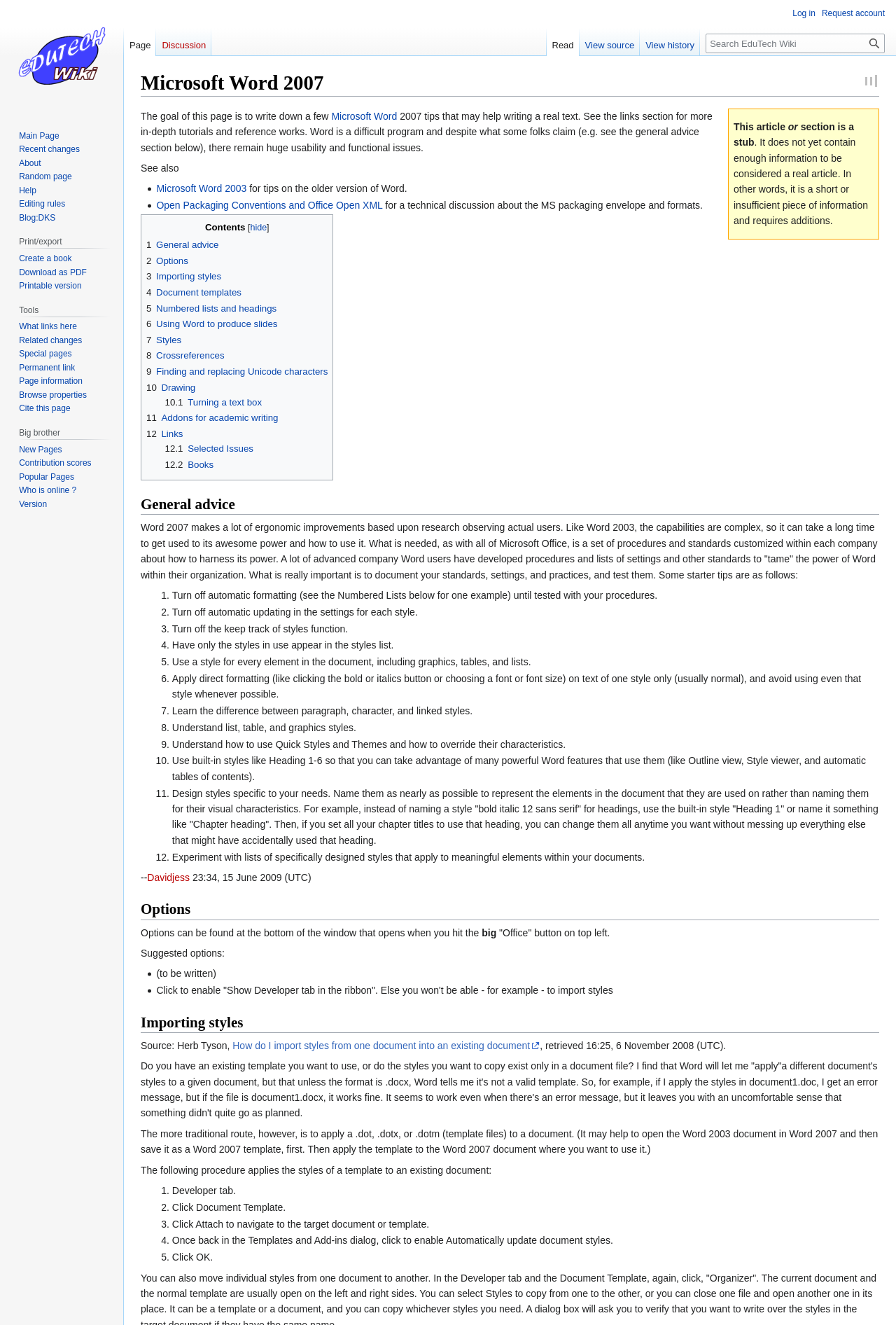Determine the bounding box coordinates for the region that must be clicked to execute the following instruction: "go to About page".

None